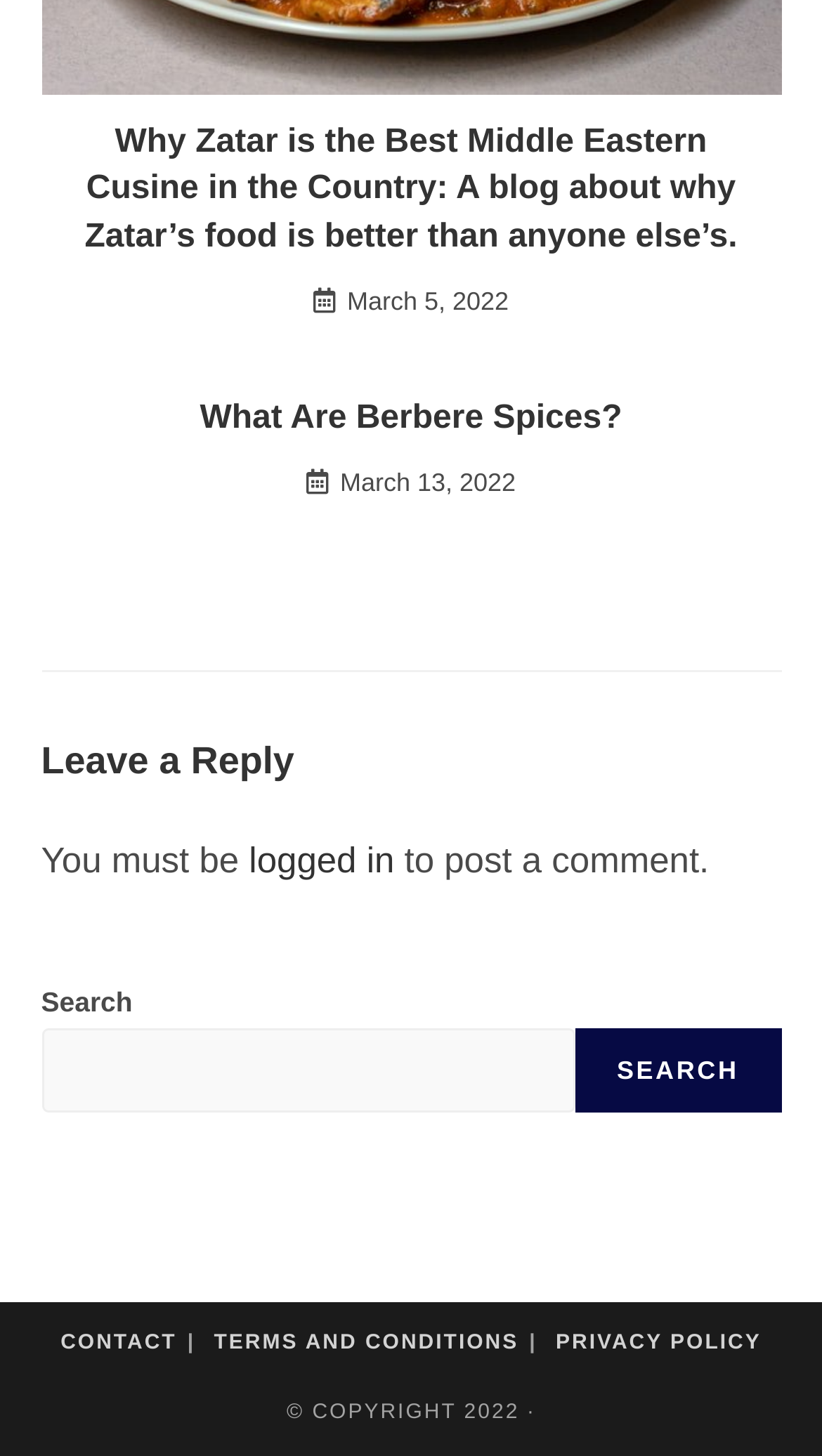Find the bounding box coordinates of the element's region that should be clicked in order to follow the given instruction: "Click the 'Contact Us' link". The coordinates should consist of four float numbers between 0 and 1, i.e., [left, top, right, bottom].

None